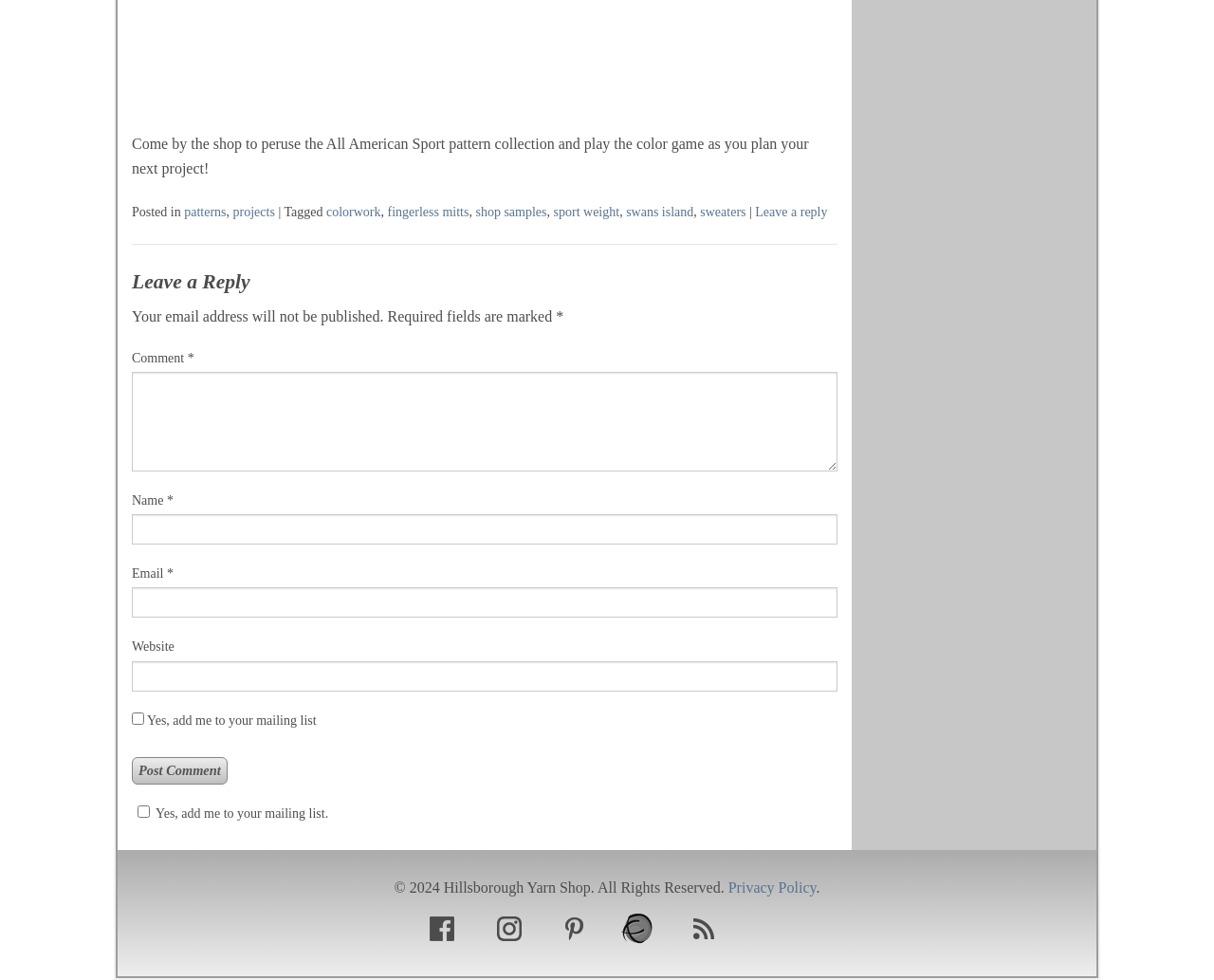Pinpoint the bounding box coordinates of the clickable element to carry out the following instruction: "Enter a comment in the text box."

[0.109, 0.379, 0.69, 0.481]